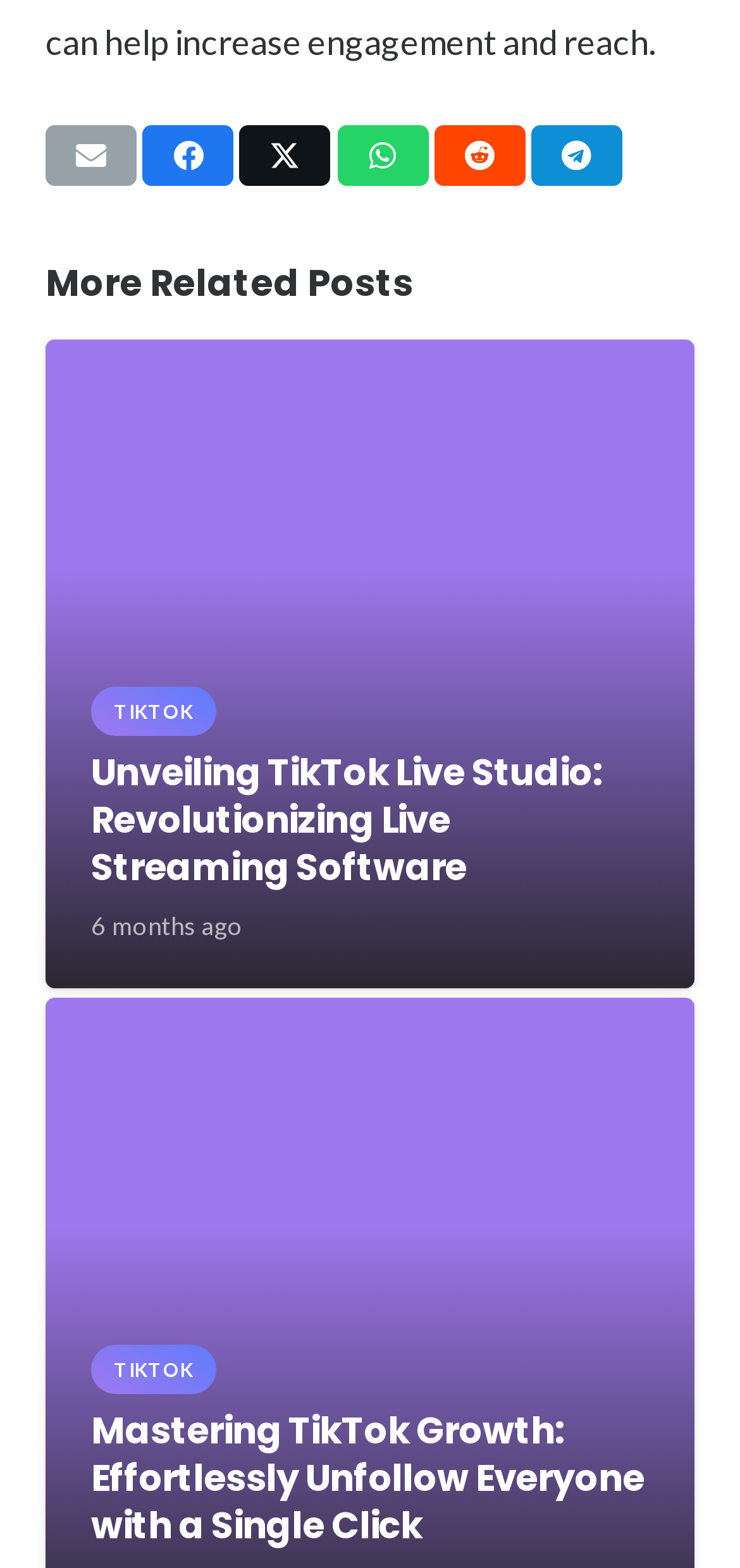Answer the following query concisely with a single word or phrase:
How many 'Share this' links are on the page?

4